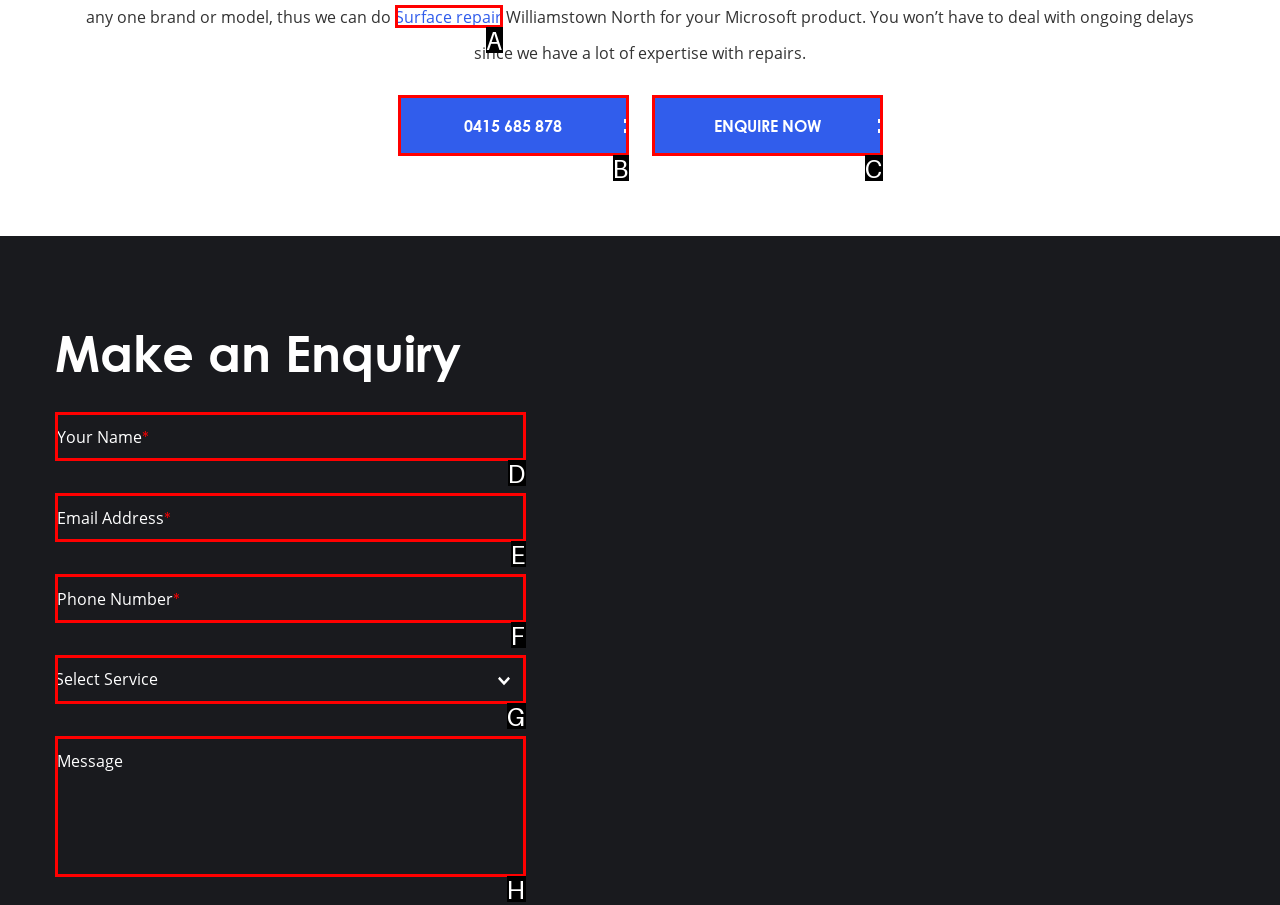Select the HTML element that best fits the description: name="your-email"
Respond with the letter of the correct option from the choices given.

E